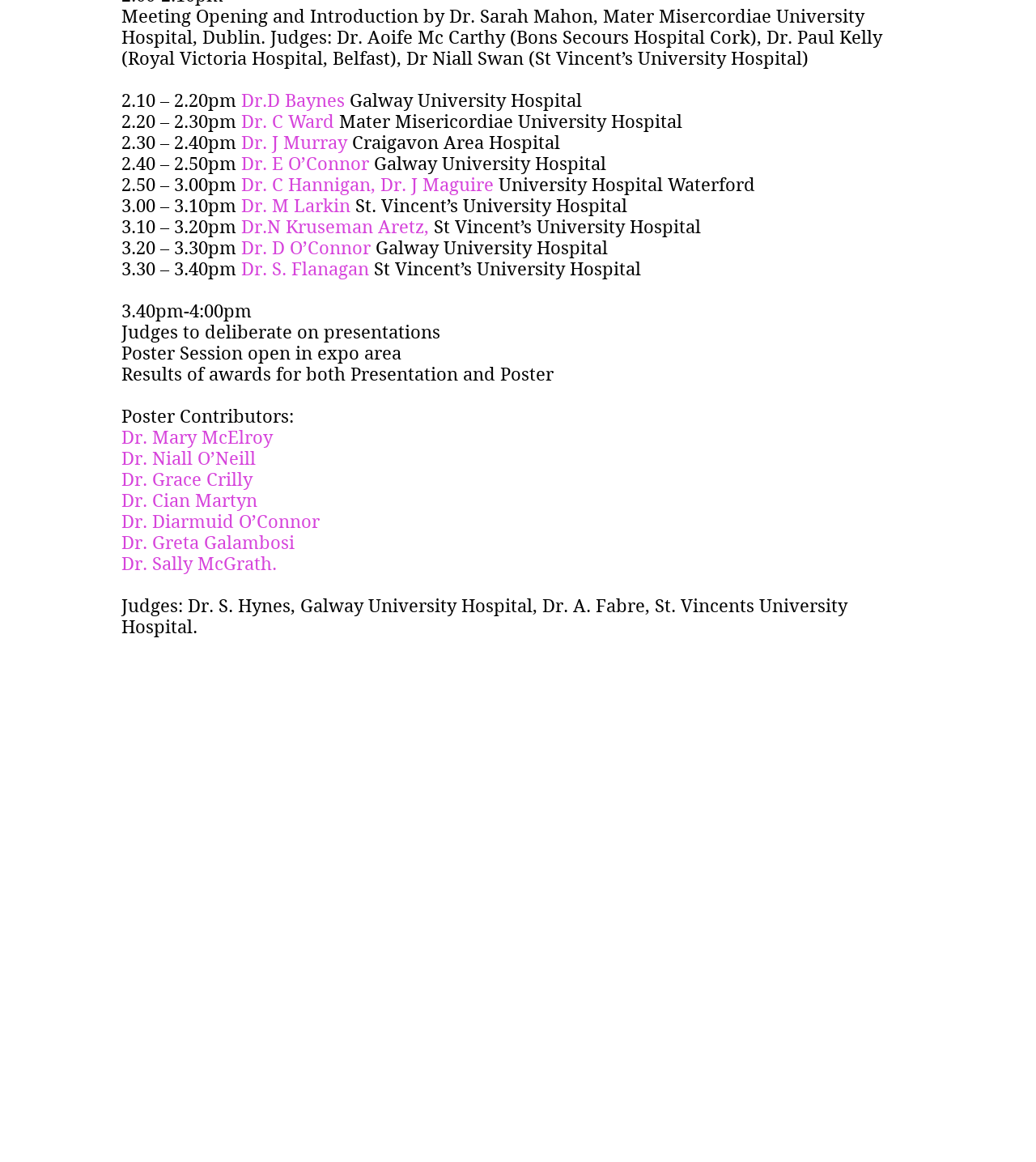Give a short answer using one word or phrase for the question:
What is the hospital where Dr. C Ward is from?

Mater Misericordiae University Hospital